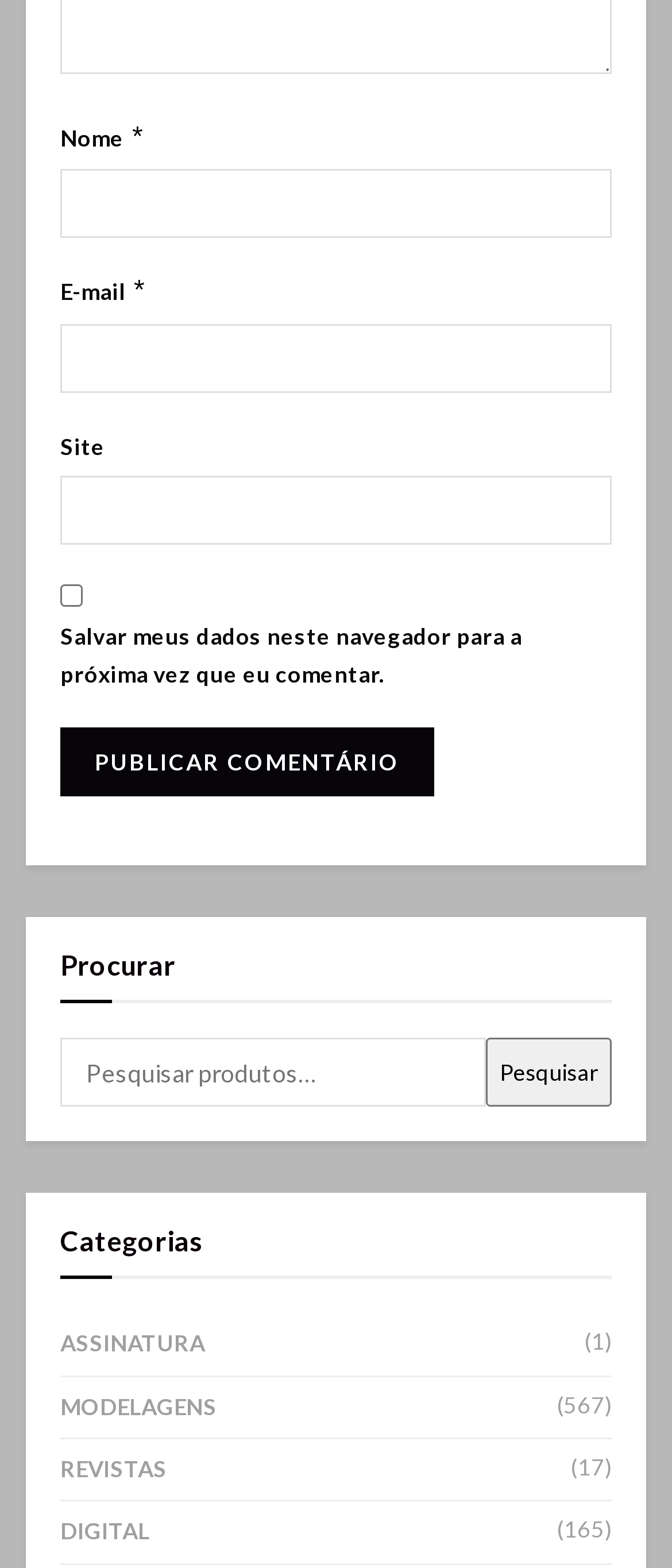Please determine the bounding box coordinates for the UI element described as: "Menu".

None